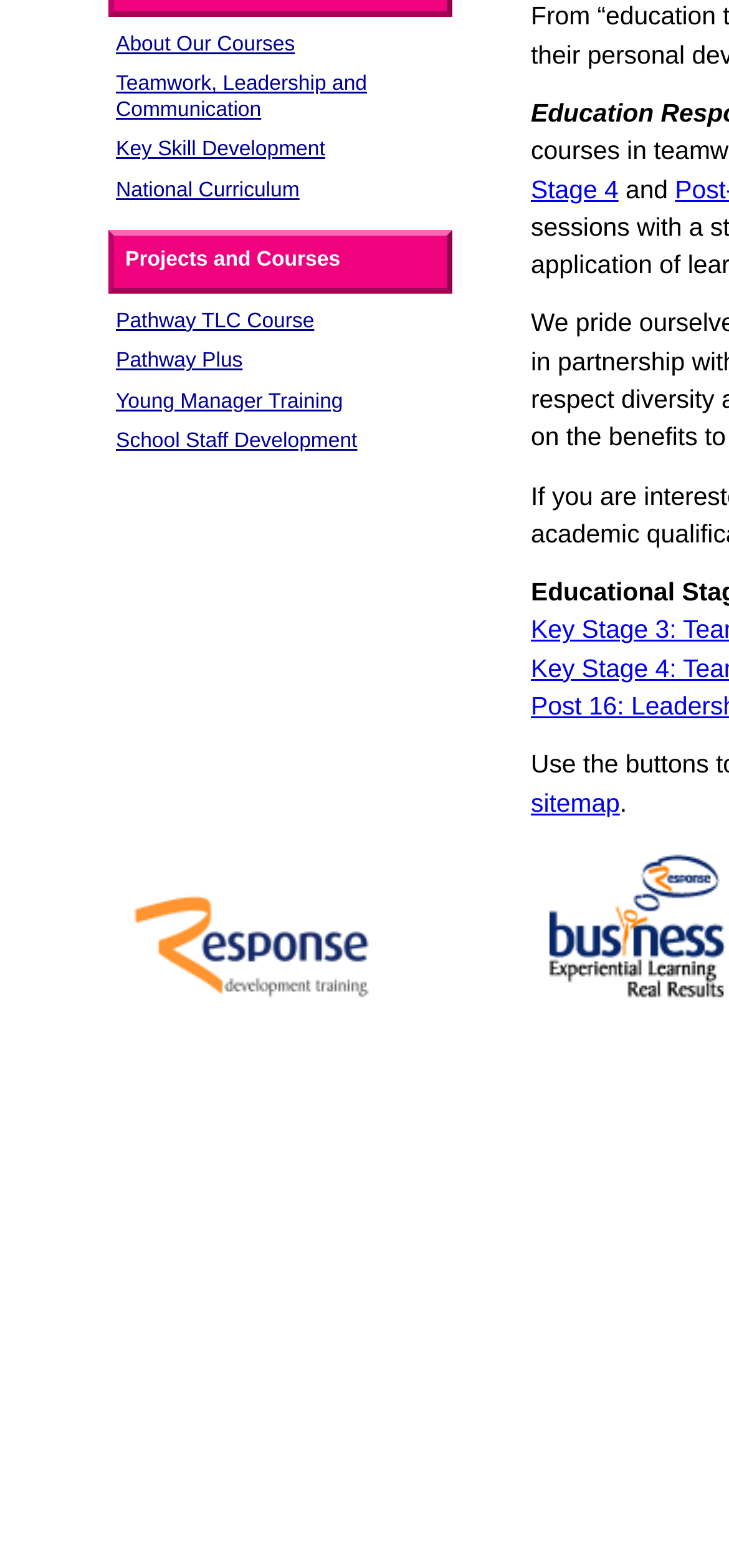From the webpage screenshot, predict the bounding box coordinates (top-left x, top-left y, bottom-right x, bottom-right y) for the UI element described here: Young Manager Training

[0.159, 0.237, 0.471, 0.275]